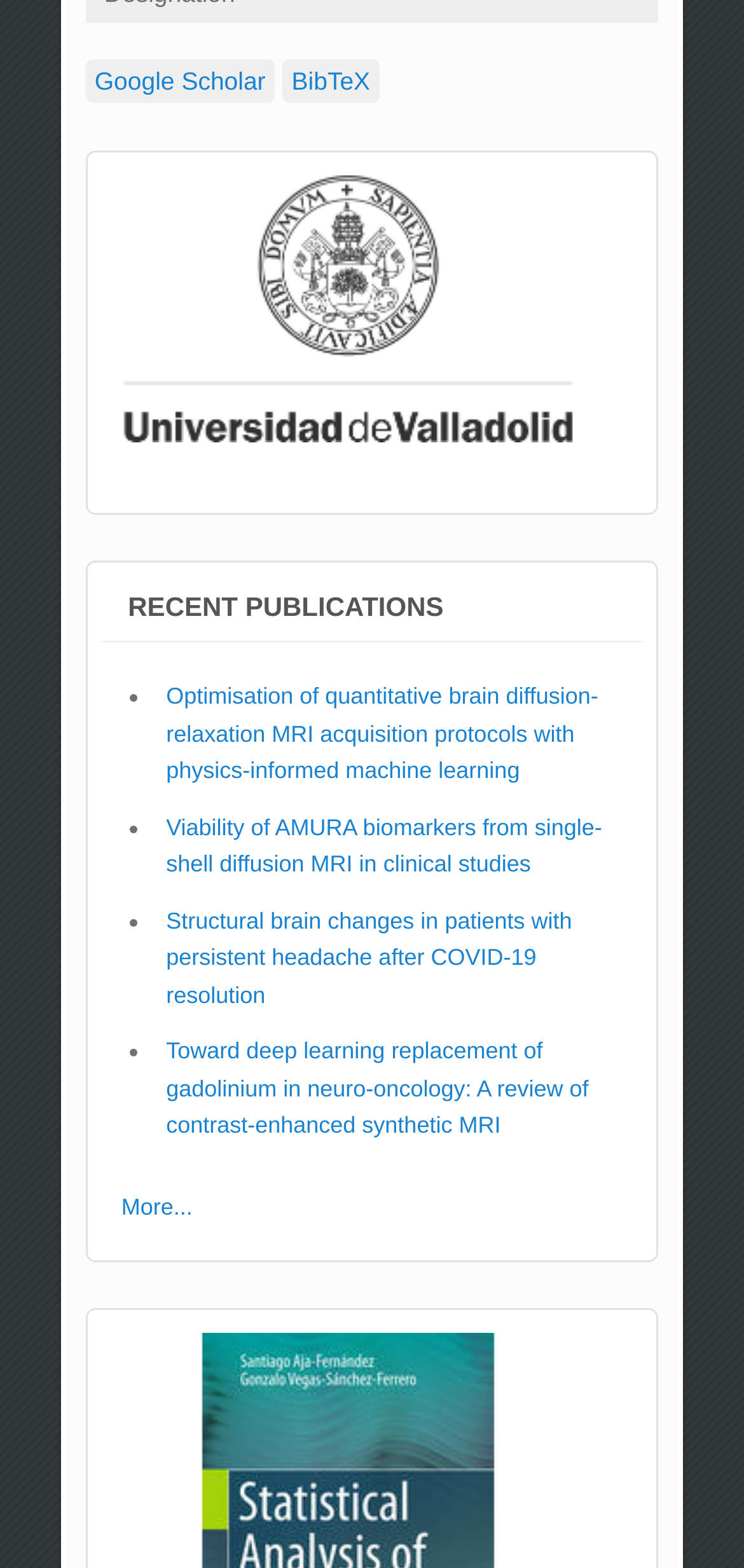Locate the bounding box of the UI element described by: "Google Scholar" in the given webpage screenshot.

[0.114, 0.038, 0.37, 0.066]